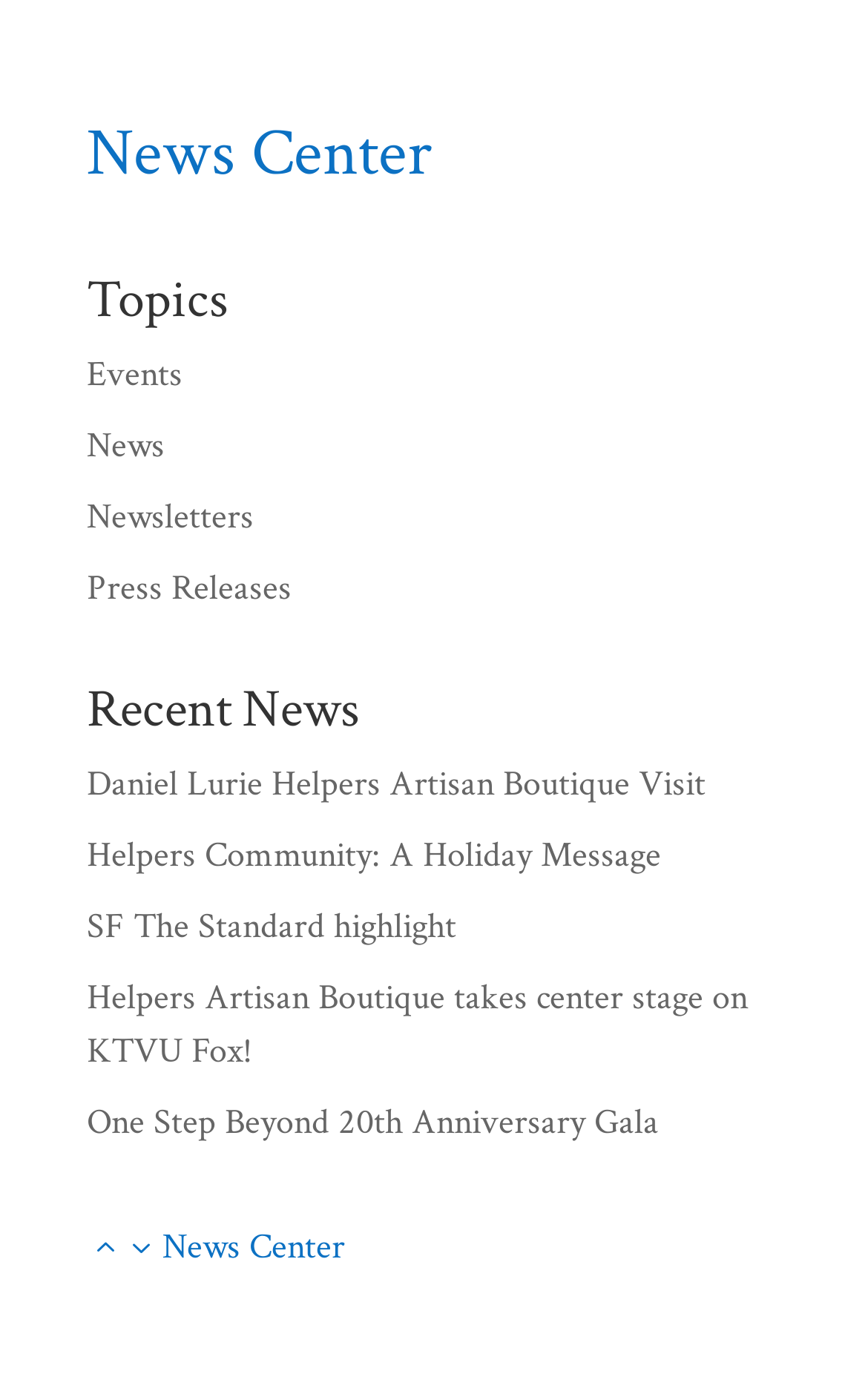Please locate the bounding box coordinates of the element that needs to be clicked to achieve the following instruction: "go to News Center". The coordinates should be four float numbers between 0 and 1, i.e., [left, top, right, bottom].

[0.1, 0.08, 0.497, 0.143]